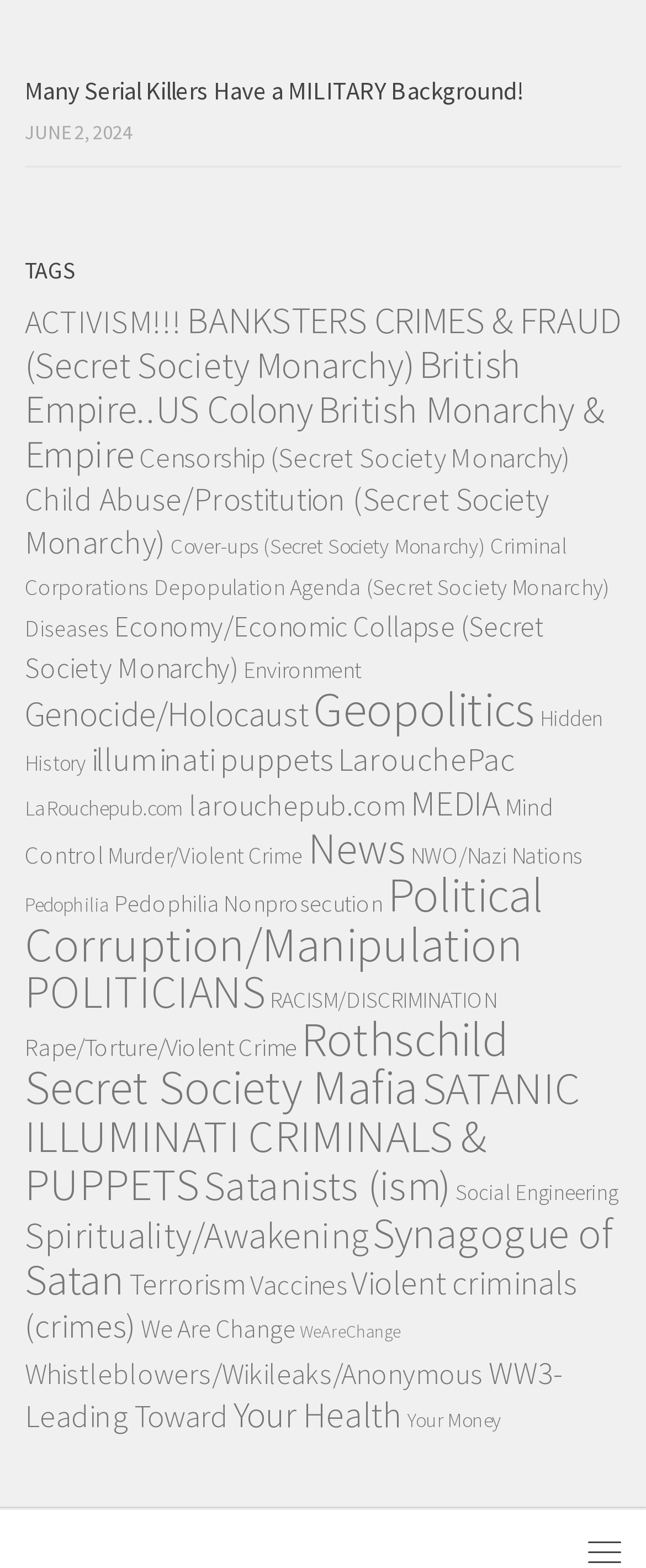Please identify the bounding box coordinates of the area that needs to be clicked to fulfill the following instruction: "Browse 'Your Health' articles."

[0.362, 0.888, 0.623, 0.916]